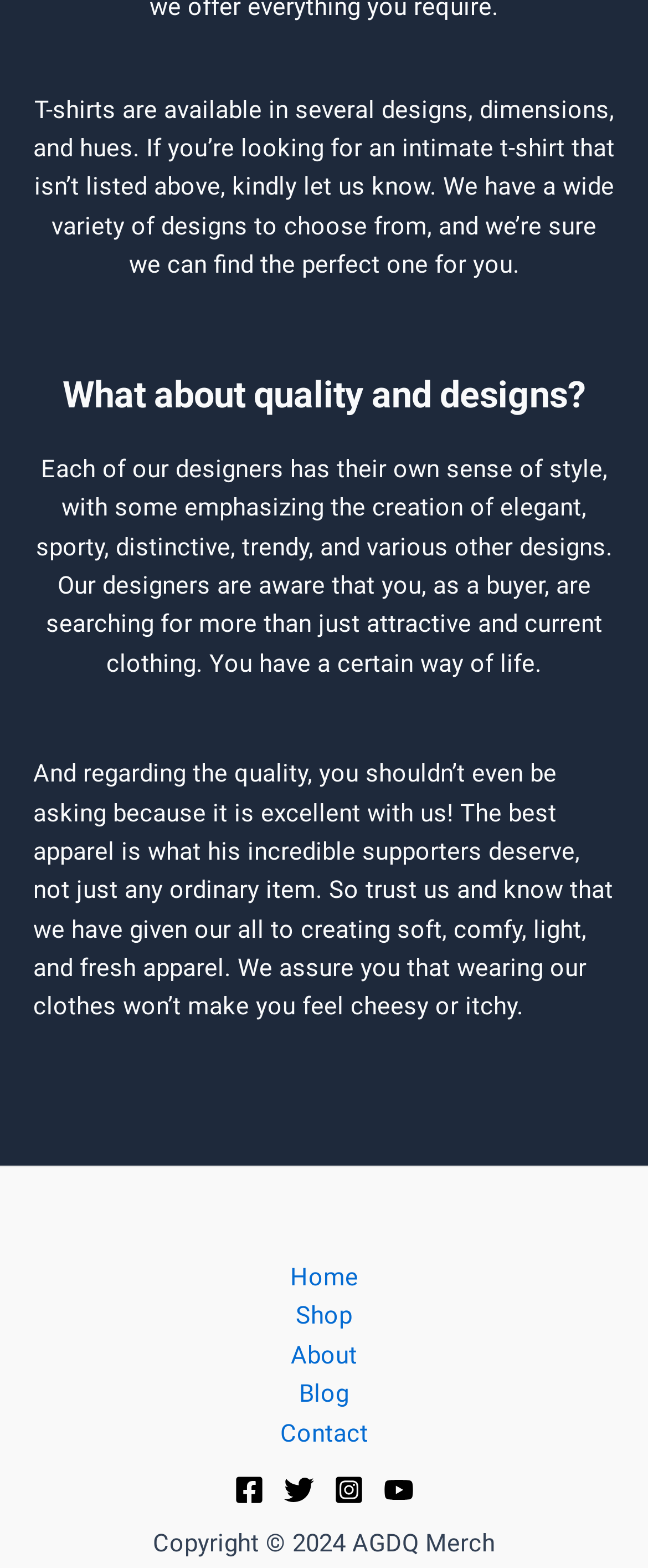Please locate the bounding box coordinates of the element that should be clicked to complete the given instruction: "follow us on Facebook".

[0.362, 0.941, 0.408, 0.96]